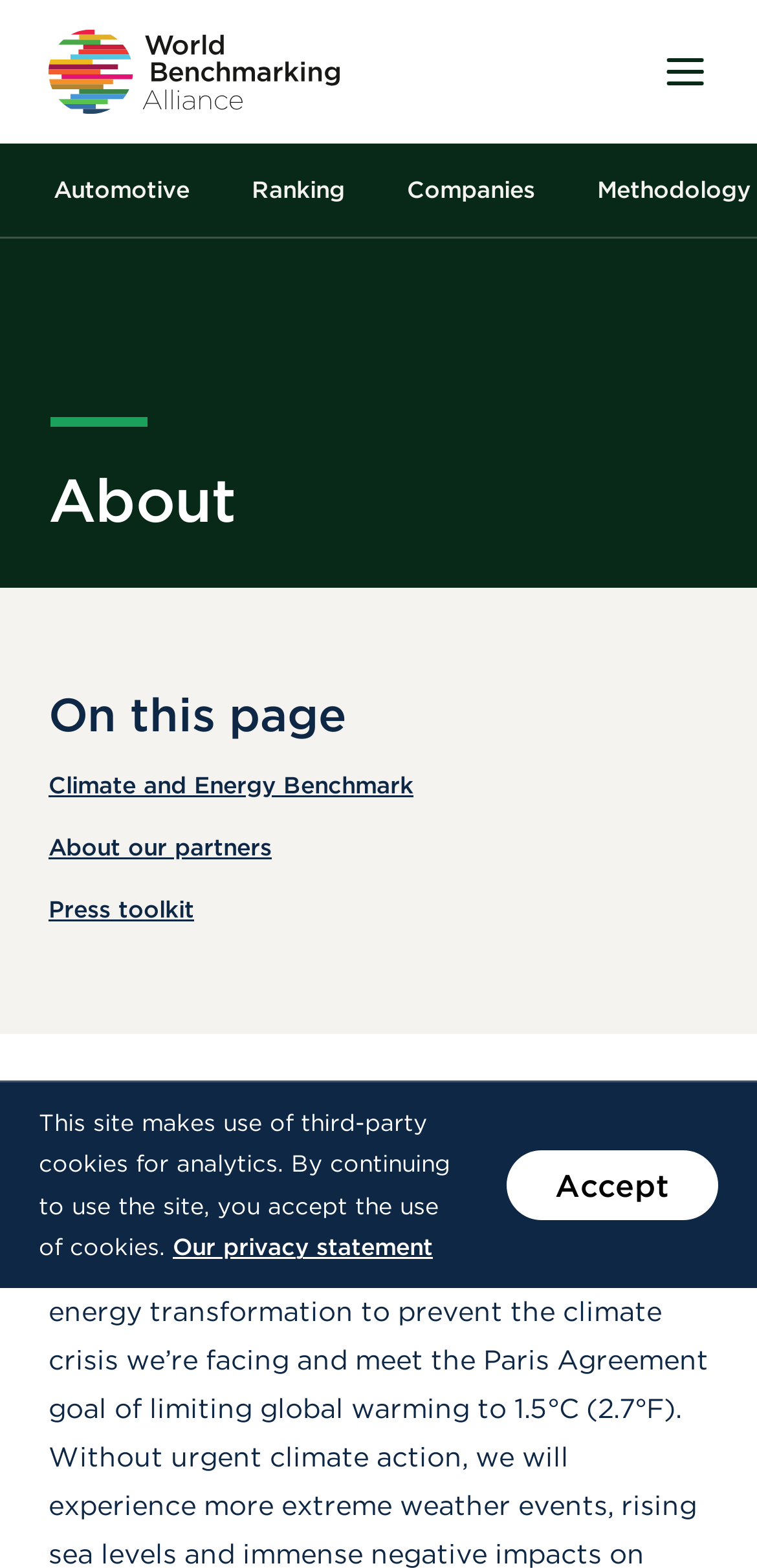Please locate the clickable area by providing the bounding box coordinates to follow this instruction: "Access Press toolkit".

[0.064, 0.572, 0.256, 0.589]